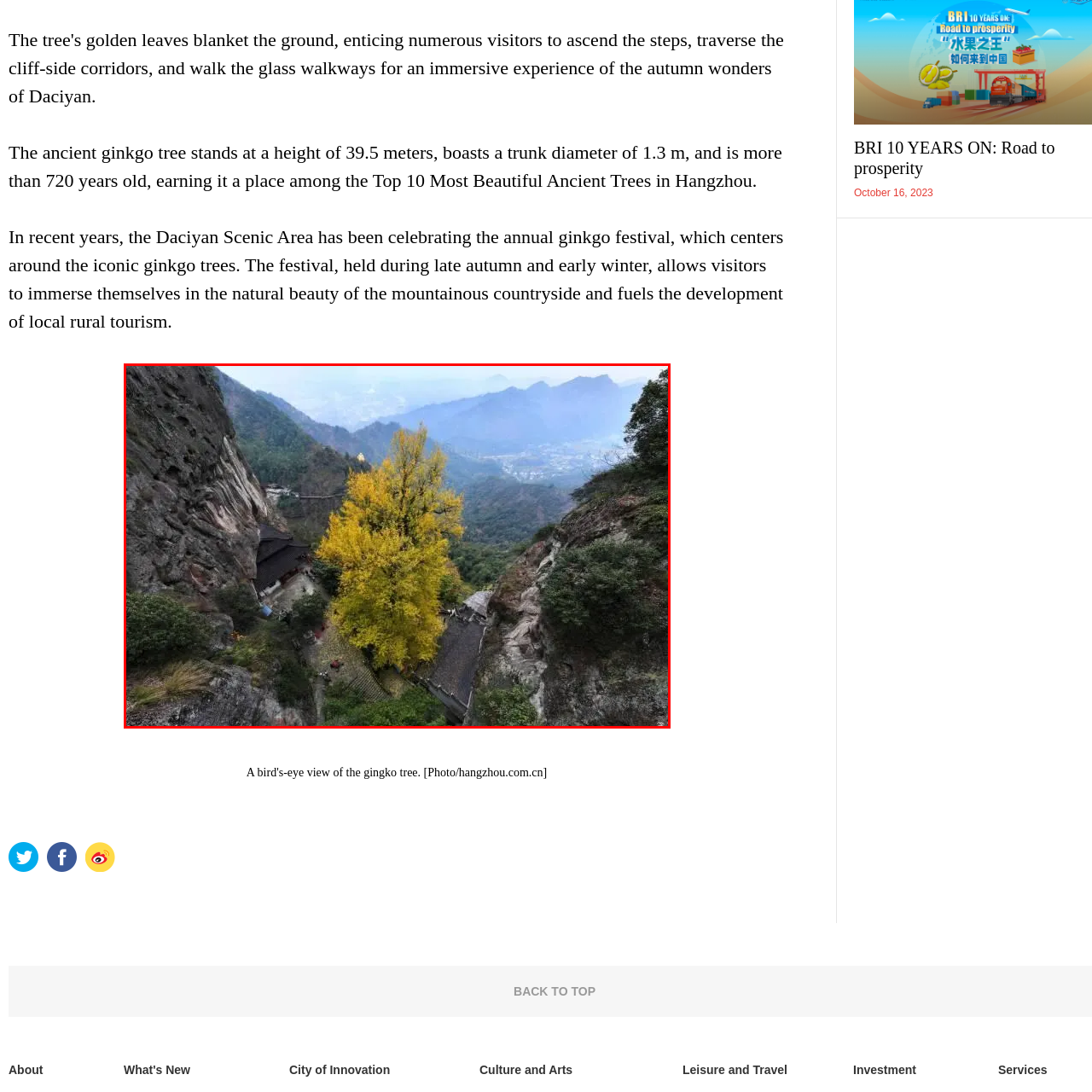Pay attention to the image highlighted by the red border, How old is the ancient ginkgo tree estimated to be? Please give a one-word or short phrase answer.

Over 720 years